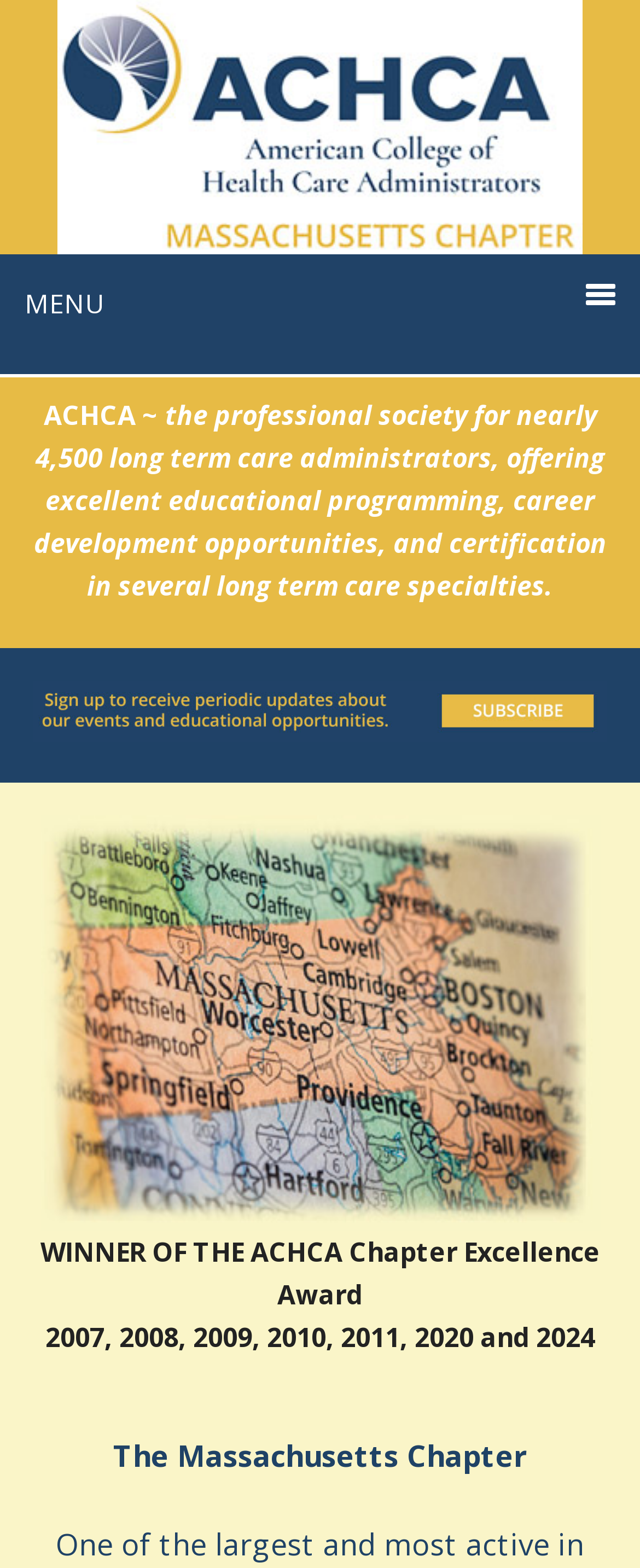Generate an in-depth caption that captures all aspects of the webpage.

The webpage is about the Massachusetts Chapter of the American College of Health Care Administrators (ACHCA). At the top, there is a large heading that reads "ACHCA Massachusetts Chapter" which is also a link. Below this heading, there is a smaller heading that says "MENU" on the left side of the page.

To the right of the "MENU" heading, there is a brief description of ACHCA, stating that it is a professional society for long-term care administrators, offering educational programming, career development opportunities, and certification in several specialties. This text is followed by a link.

Below the description, there is a large image that takes up most of the page's width. The image is described as "map-stock-final". Above the image, there is a text that reads "WINNER OF THE ACHCA Chapter Excellence Award" and below it, there is a list of years (2007, 2008, 2009, 2010, 2011, 2020, and 2024) that the chapter has received the award.

At the bottom of the page, there is a text that reads "The Massachusetts Chapter" and below it, another text that says "One of the largest and most active", which is likely referring to the chapter's status within the ACHCA organization.